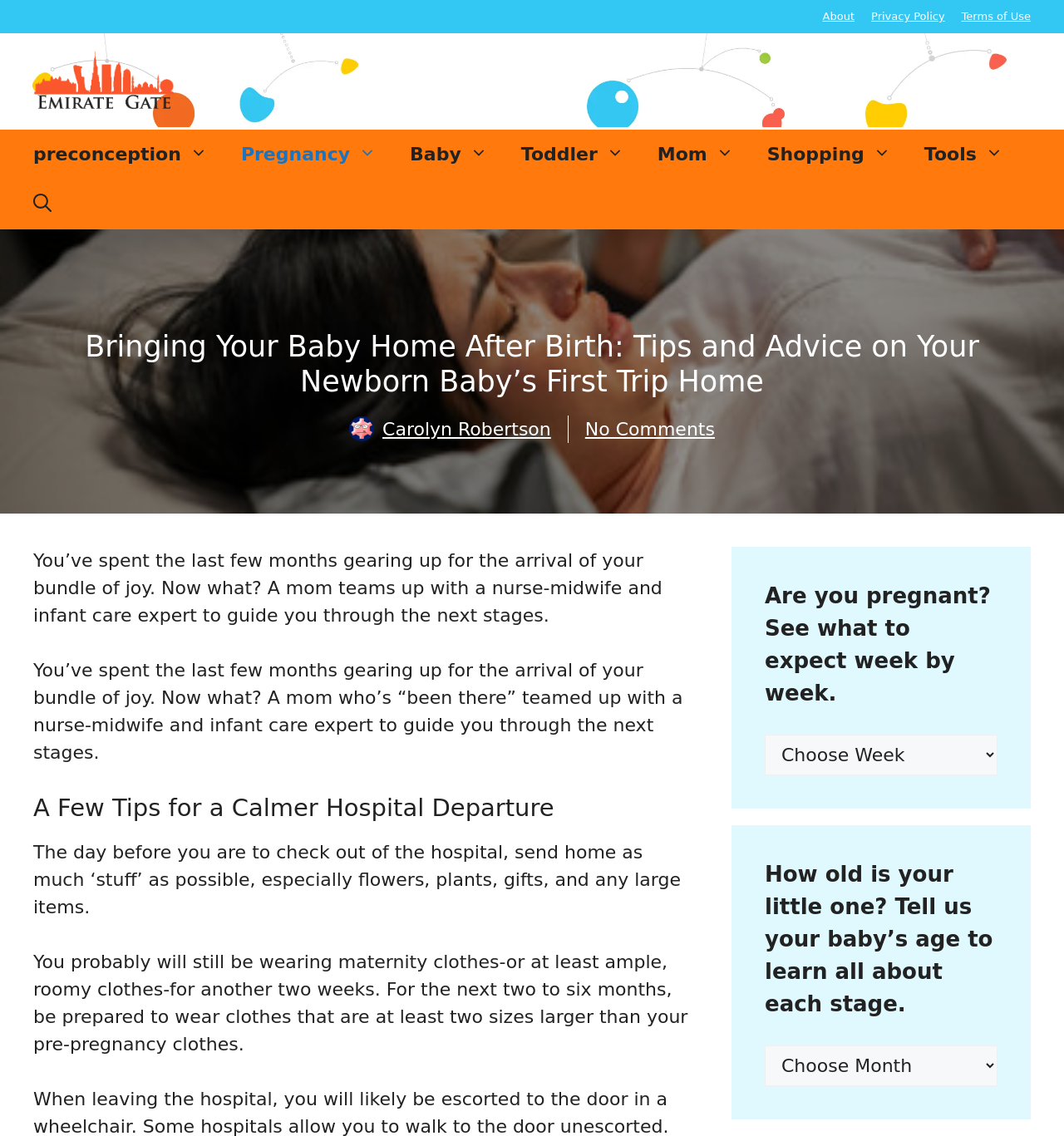Find the bounding box coordinates of the clickable area required to complete the following action: "Click on the 'About' link".

[0.773, 0.009, 0.803, 0.02]